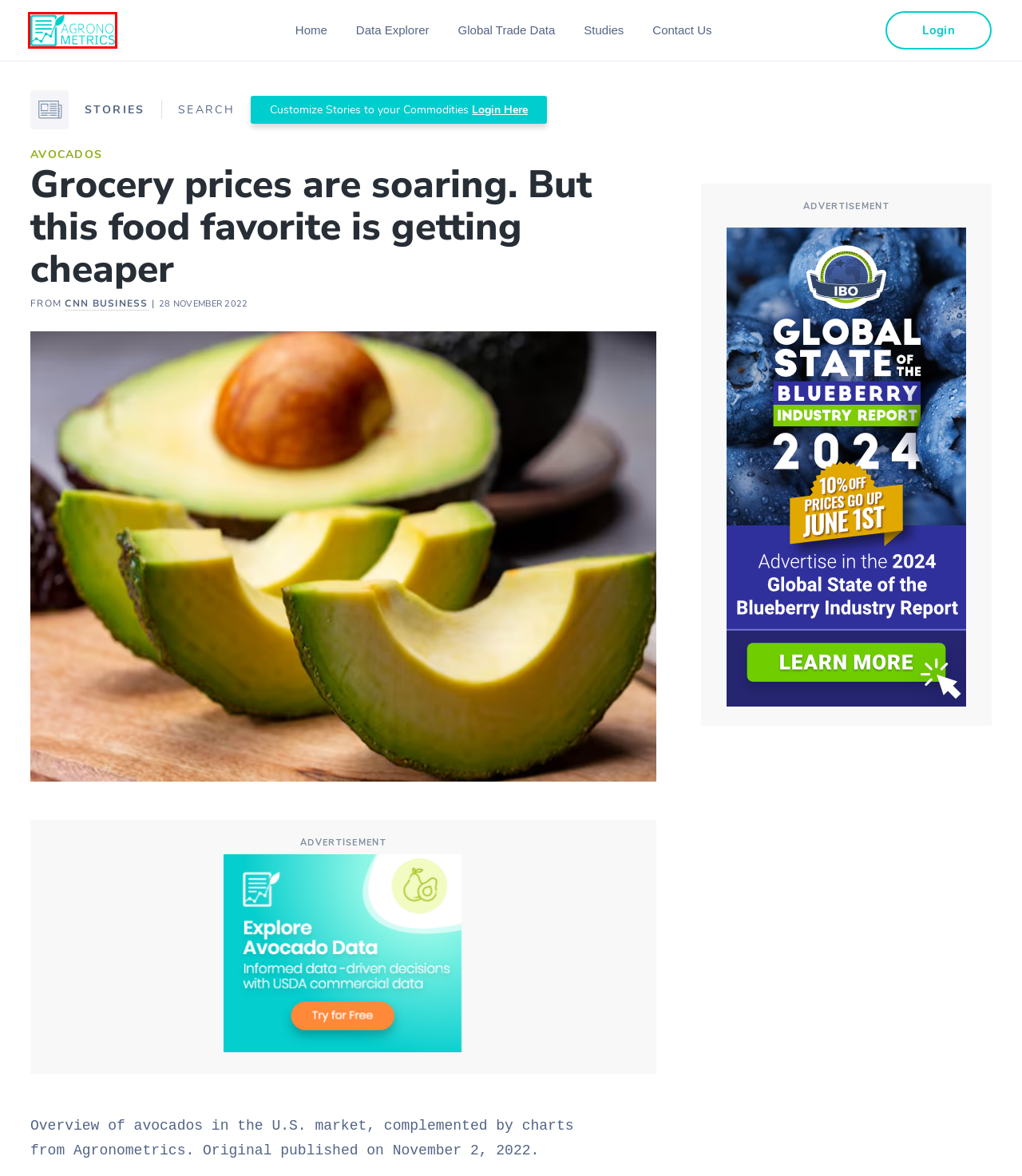Examine the screenshot of a webpage with a red bounding box around a specific UI element. Identify which webpage description best matches the new webpage that appears after clicking the element in the red bounding box. Here are the candidates:
A. Agronometrics | Custom Market Studies
B. Agronometrics Stories
C. Agronometrics | Contact
D. Avocados | Agronometrics Stories
E. CNN BUSINESS | Agronometrics Stories
F. Agronometrics
G. Agronometrics | Global Trade Data
H. Agronometrics | Login

F